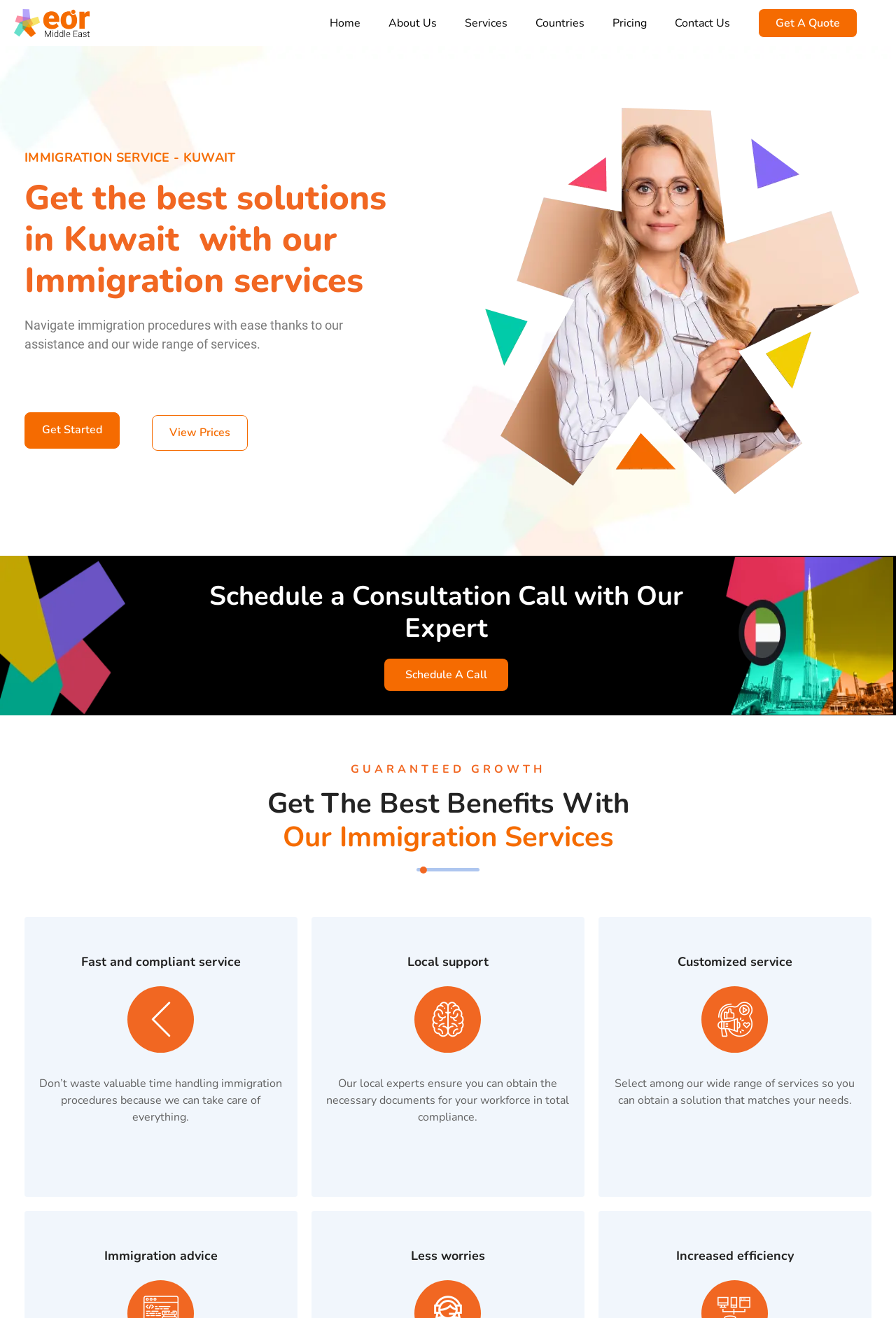Determine the bounding box coordinates of the UI element described by: "Schedule A Call".

[0.429, 0.5, 0.567, 0.524]